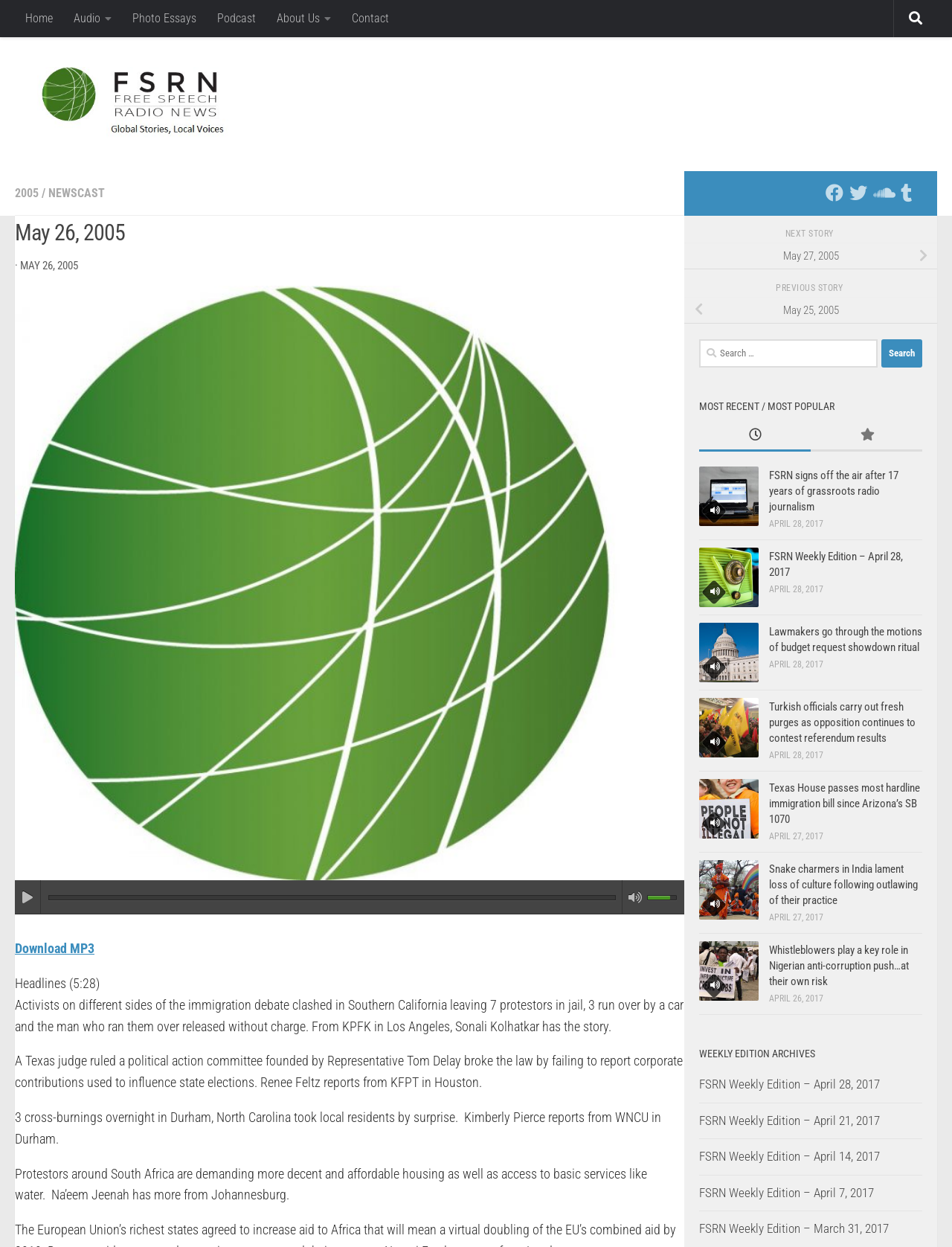Give a one-word or short-phrase answer to the following question: 
What is the date of the current news story?

May 26, 2005